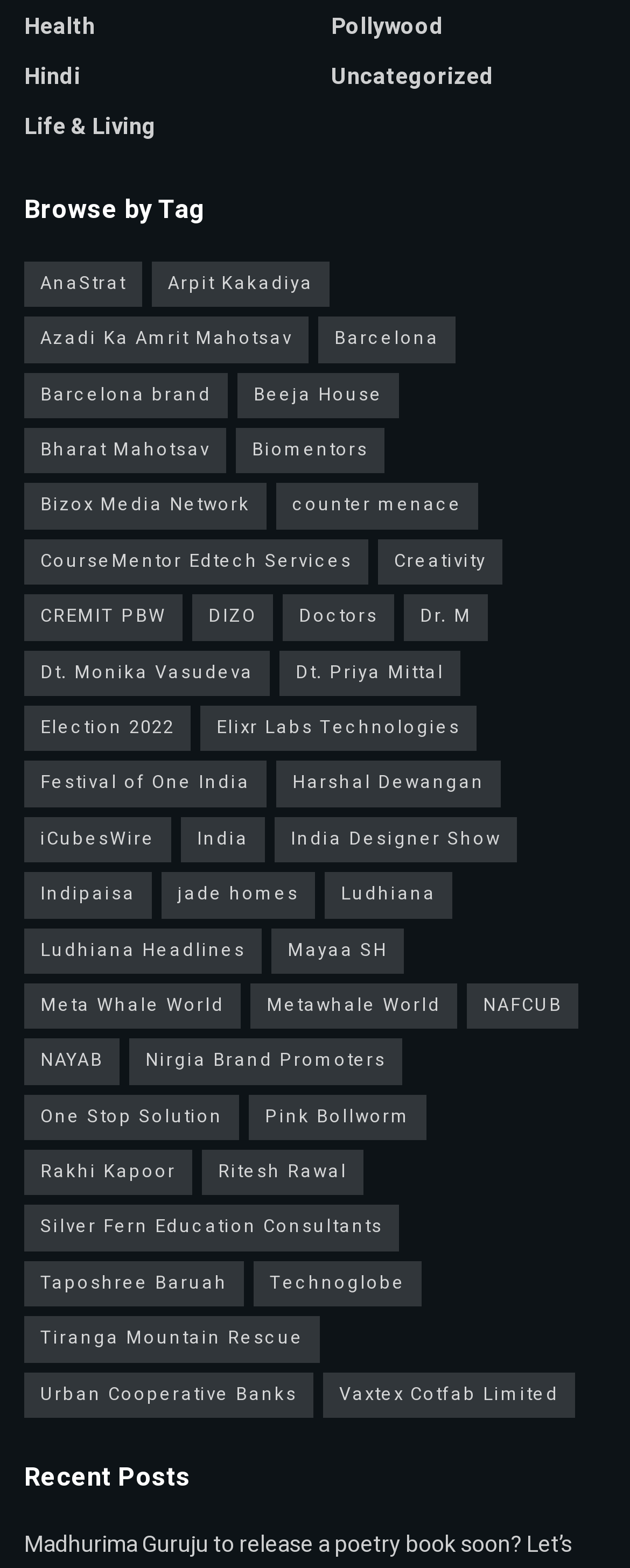How many columns of links are there on the webpage?
Make sure to answer the question with a detailed and comprehensive explanation.

I analyzed the bounding box coordinates of the links on the webpage and found that they are arranged in two columns.